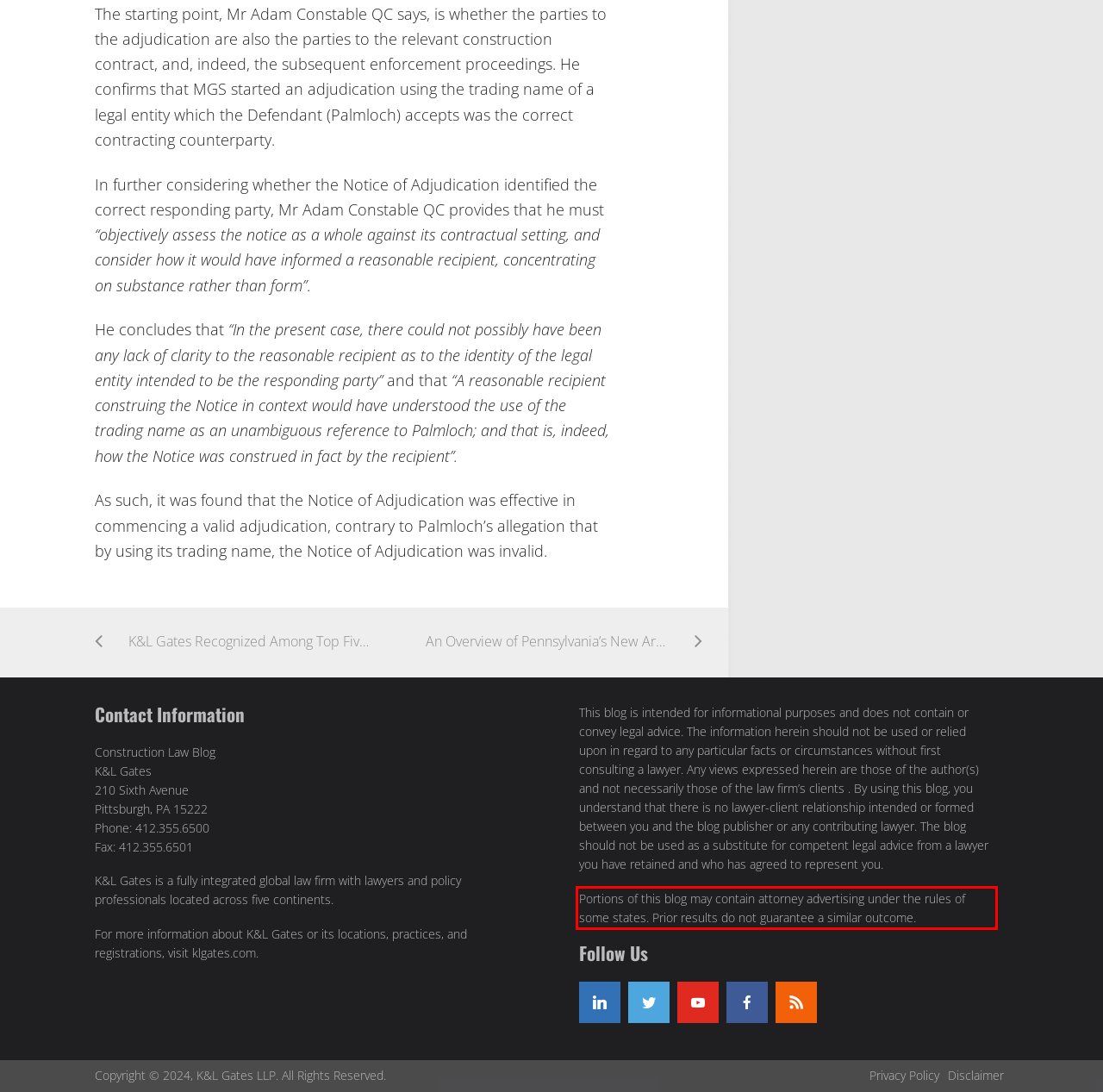Please use OCR to extract the text content from the red bounding box in the provided webpage screenshot.

Portions of this blog may contain attorney advertising under the rules of some states. Prior results do not guarantee a similar outcome.